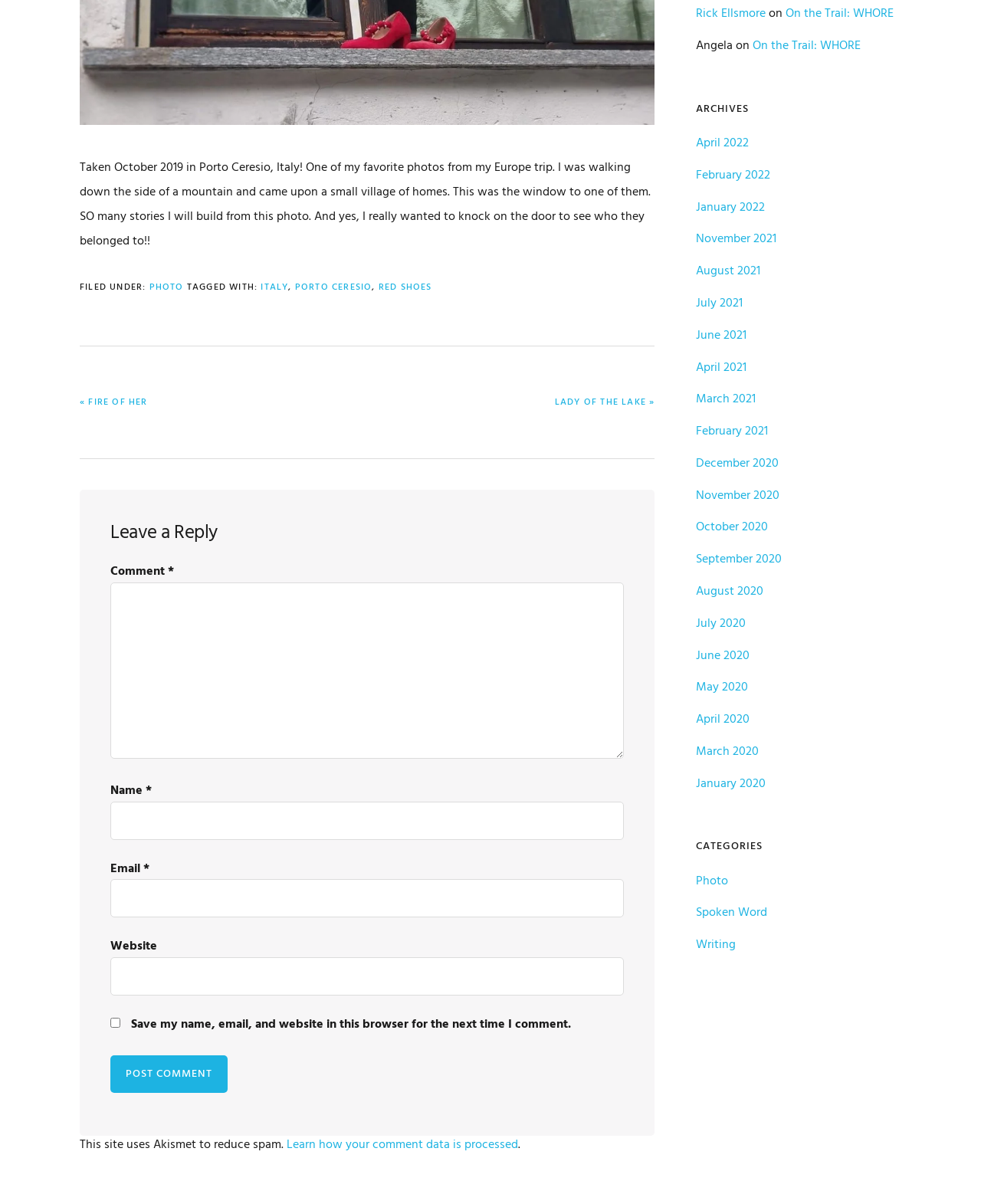Please locate the UI element described by "June 2020" and provide its bounding box coordinates.

[0.709, 0.536, 0.764, 0.553]